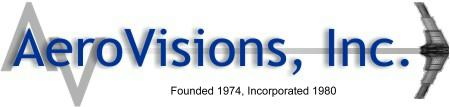What is the shape of the graphic on the right of the logo?
Answer with a single word or short phrase according to what you see in the image.

Aircraft wing